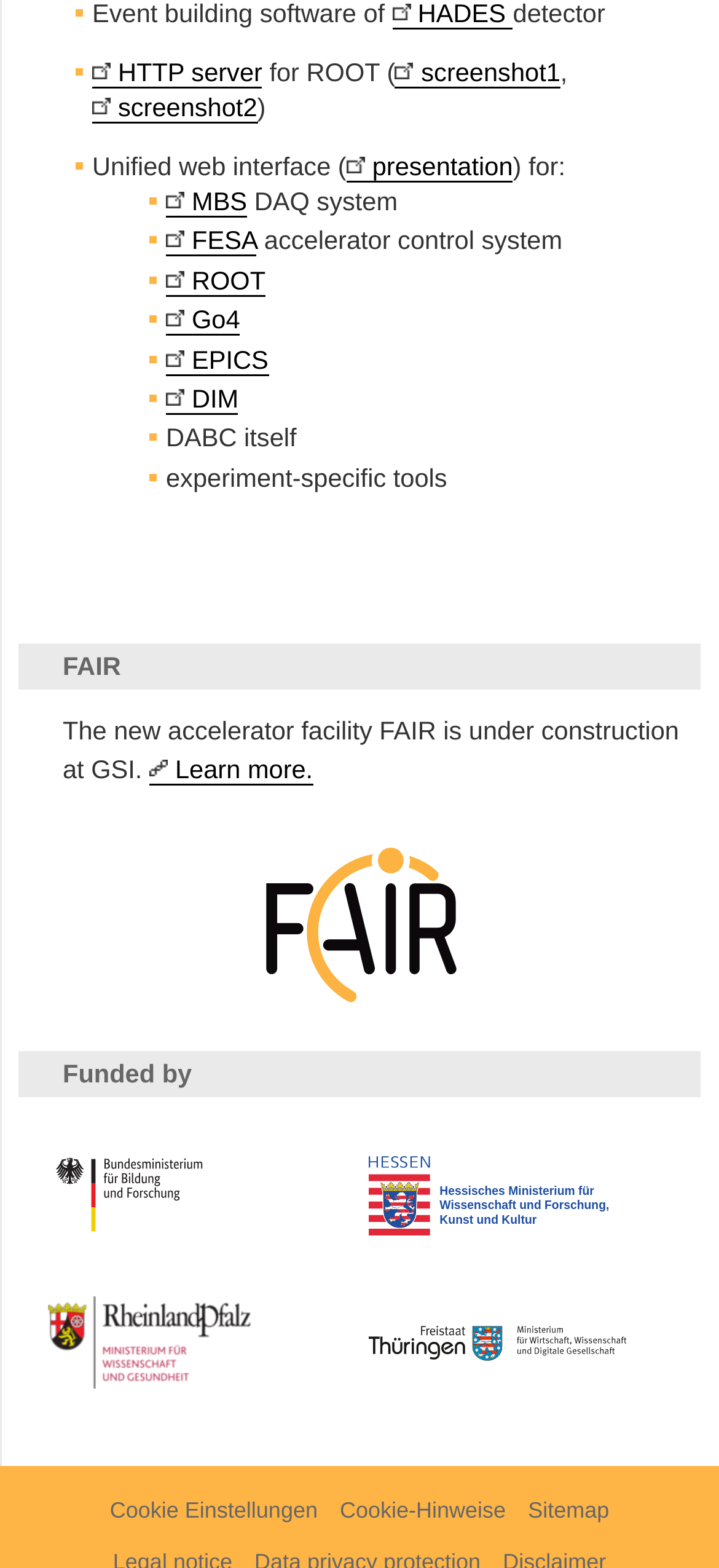Using the webpage screenshot and the element description Load More, determine the bounding box coordinates. Specify the coordinates in the format (top-left x, top-left y, bottom-right x, bottom-right y) with values ranging from 0 to 1.

None